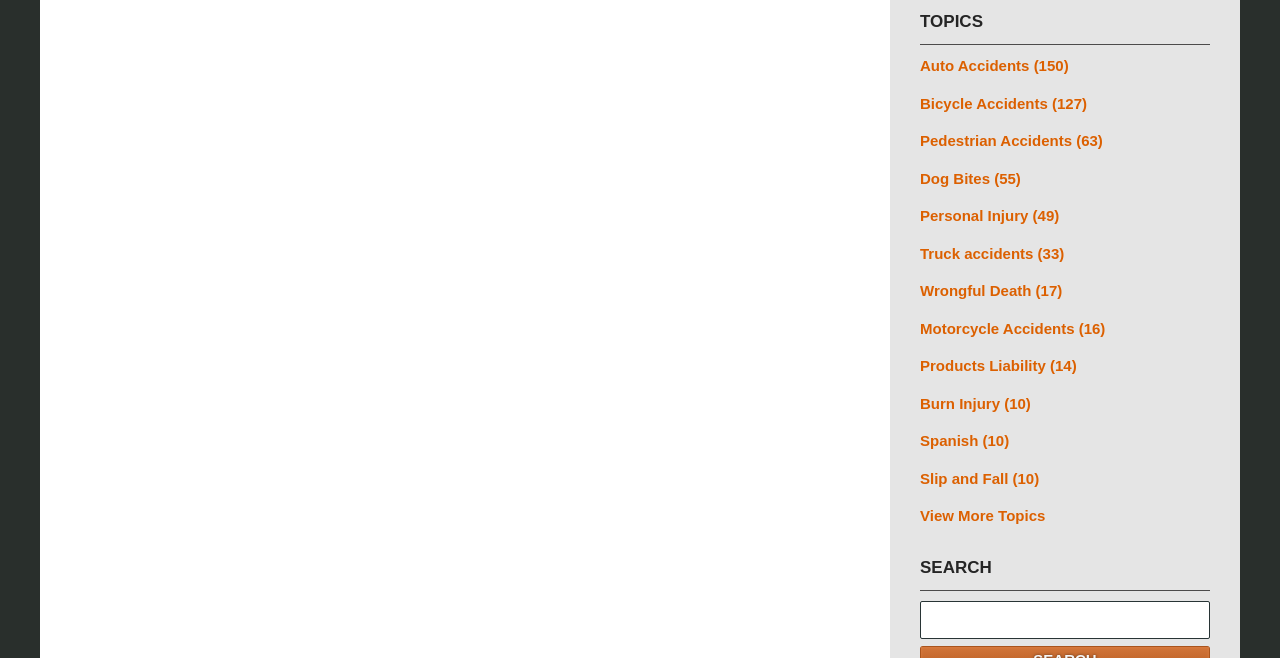Please locate the bounding box coordinates of the region I need to click to follow this instruction: "Learn about Personal Injury".

[0.719, 0.312, 0.945, 0.346]